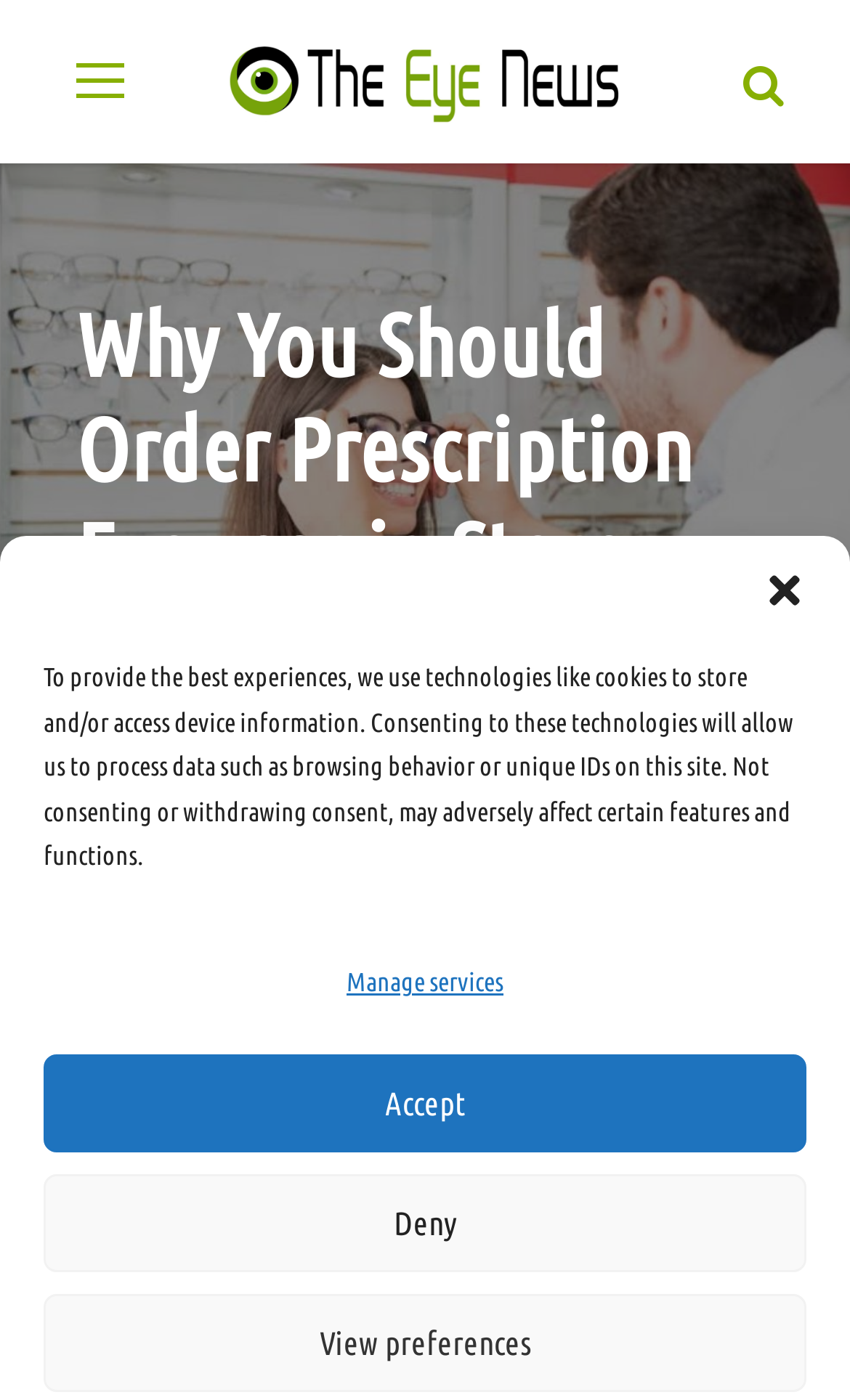Reply to the question below using a single word or brief phrase:
What type of products are available in online shops?

Most things